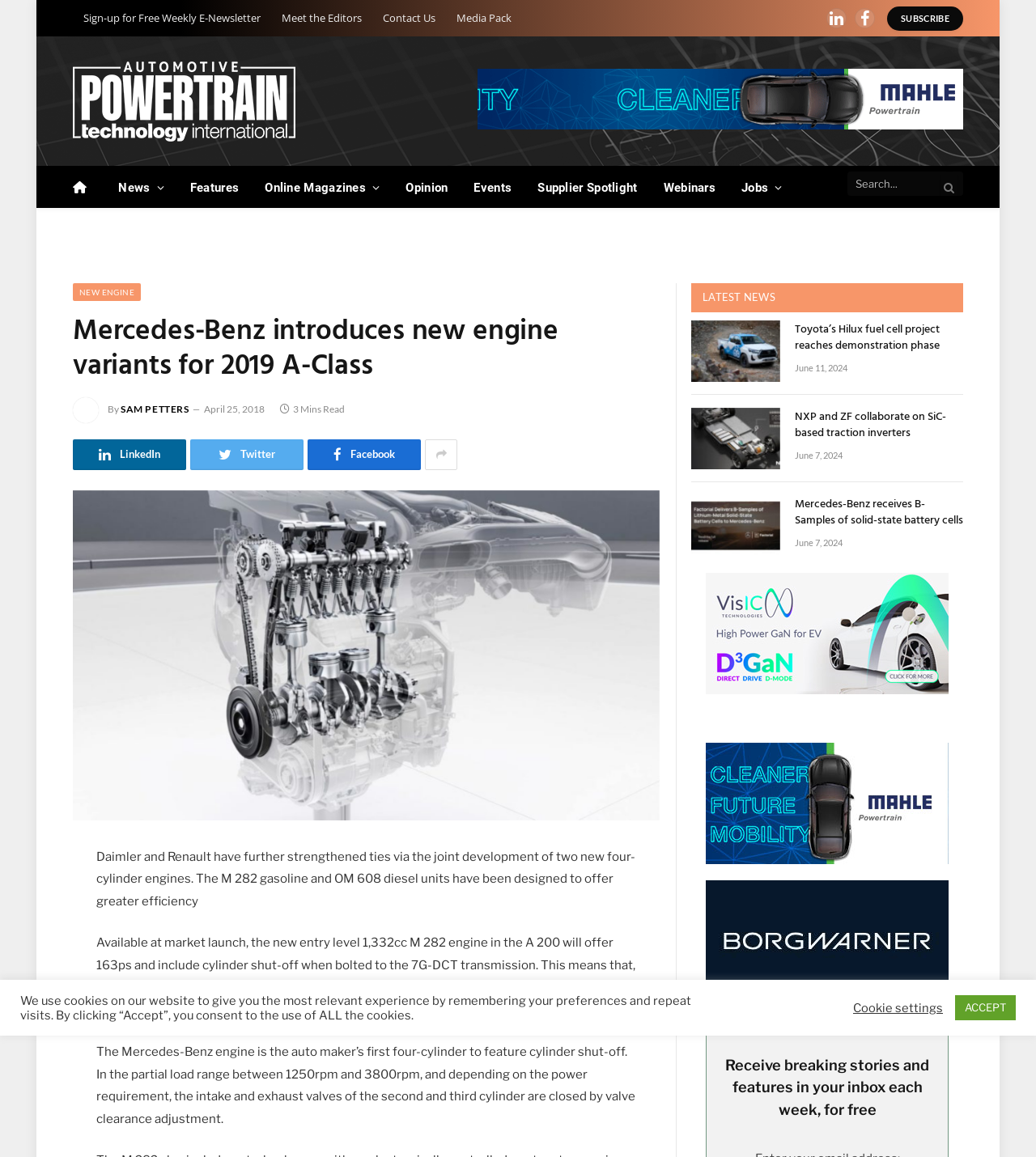What is the author of the article?
Answer the question in as much detail as possible.

I found the answer by looking at the article section, where it says 'By SAM PETTERS'. The author of the article is 'SAM PETTERS'.